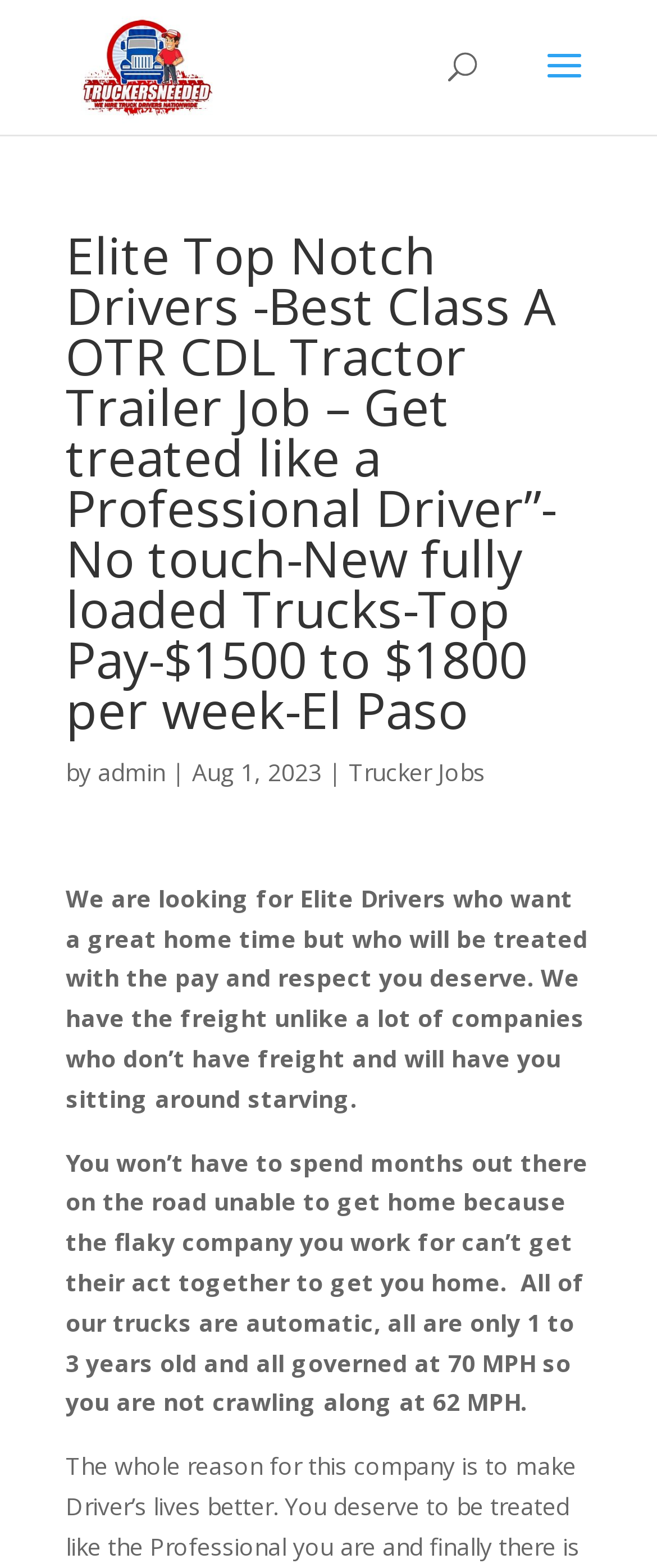What is the location mentioned on the webpage?
Please give a detailed and elaborate explanation in response to the question.

The webpage mentions 'El Paso' in the heading, which indicates that the location mentioned on the webpage is El Paso.